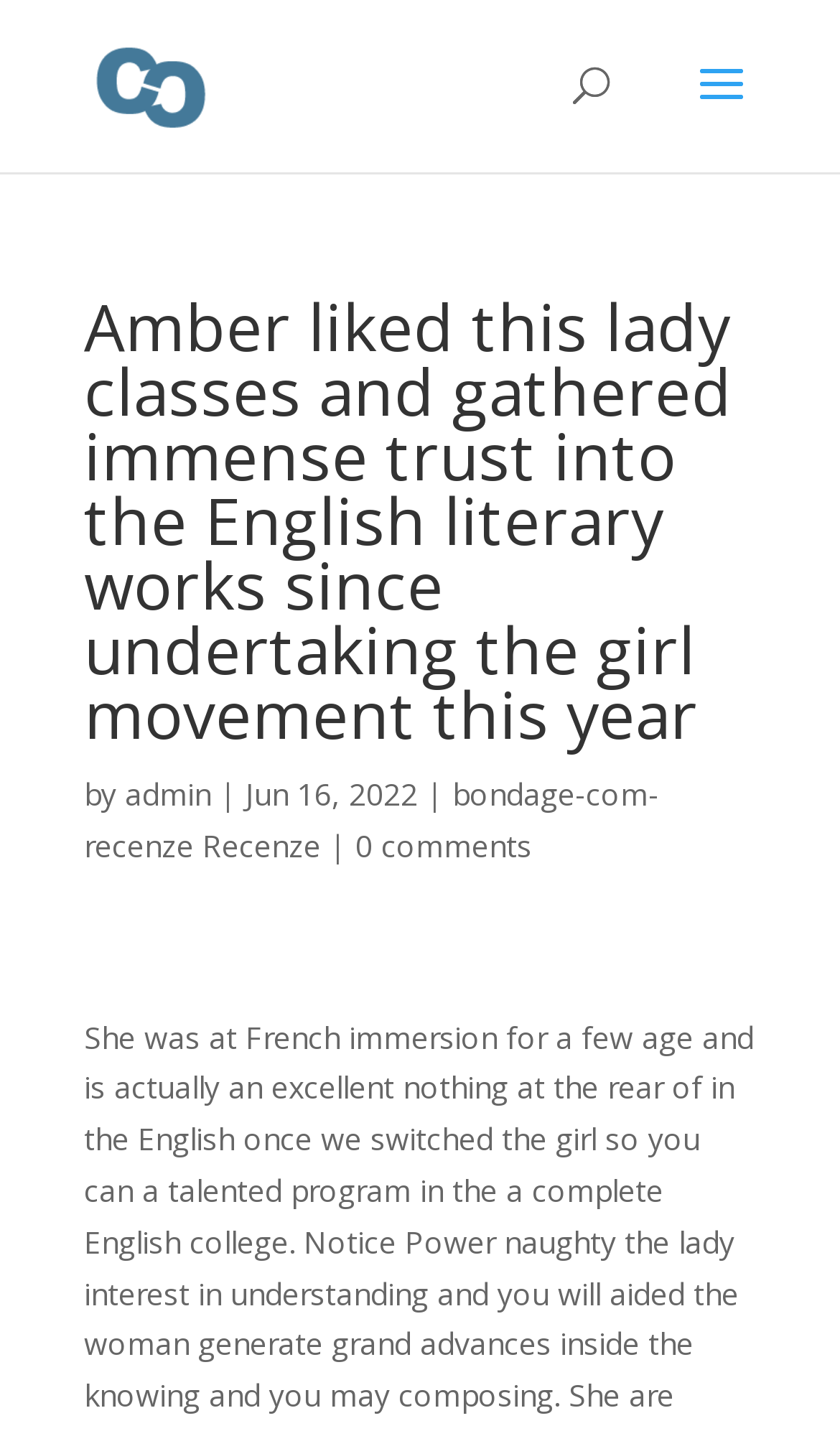Identify the text that serves as the heading for the webpage and generate it.

Amber liked this lady classes and gathered immense trust into the English literary works since undertaking the girl movement this year